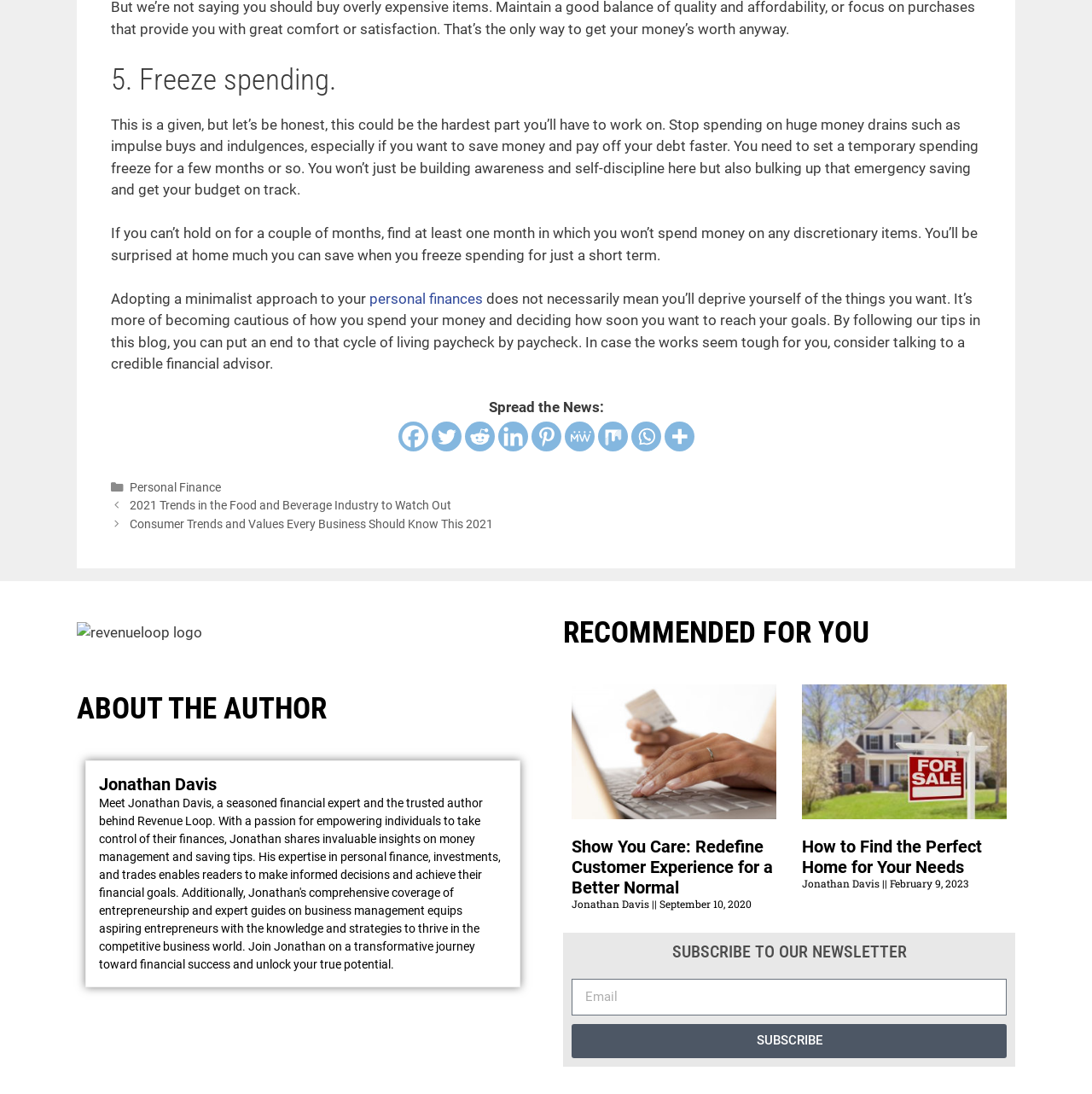Can you find the bounding box coordinates for the element to click on to achieve the instruction: "Click on the Facebook link to share the article"?

[0.364, 0.385, 0.392, 0.413]